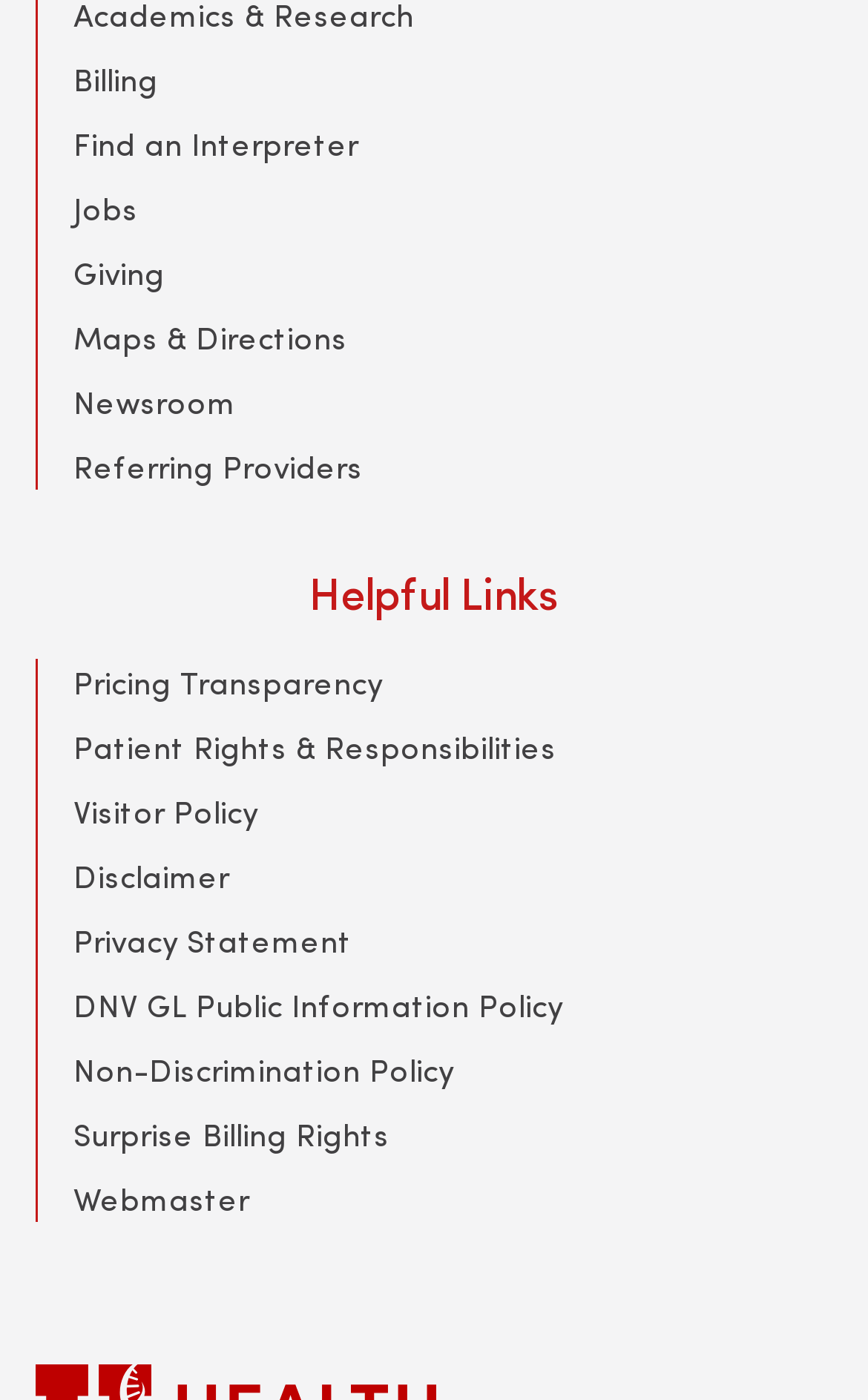Provide a brief response to the question below using a single word or phrase: 
How many links are there under 'Helpful Links'?

13